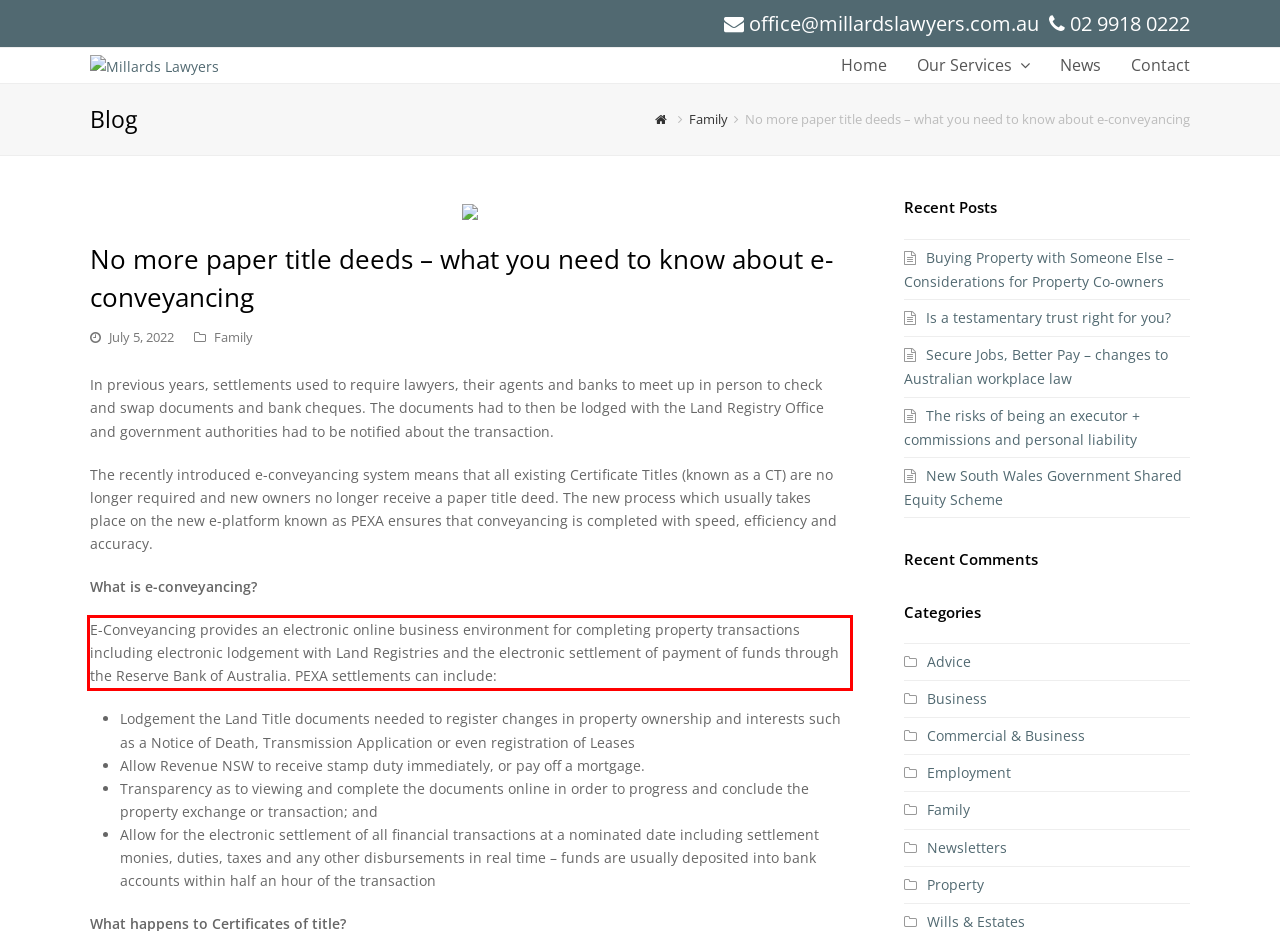Identify and extract the text within the red rectangle in the screenshot of the webpage.

E-Conveyancing provides an electronic online business environment for completing property transactions including electronic lodgement with Land Registries and the electronic settlement of payment of funds through the Reserve Bank of Australia. PEXA settlements can include: